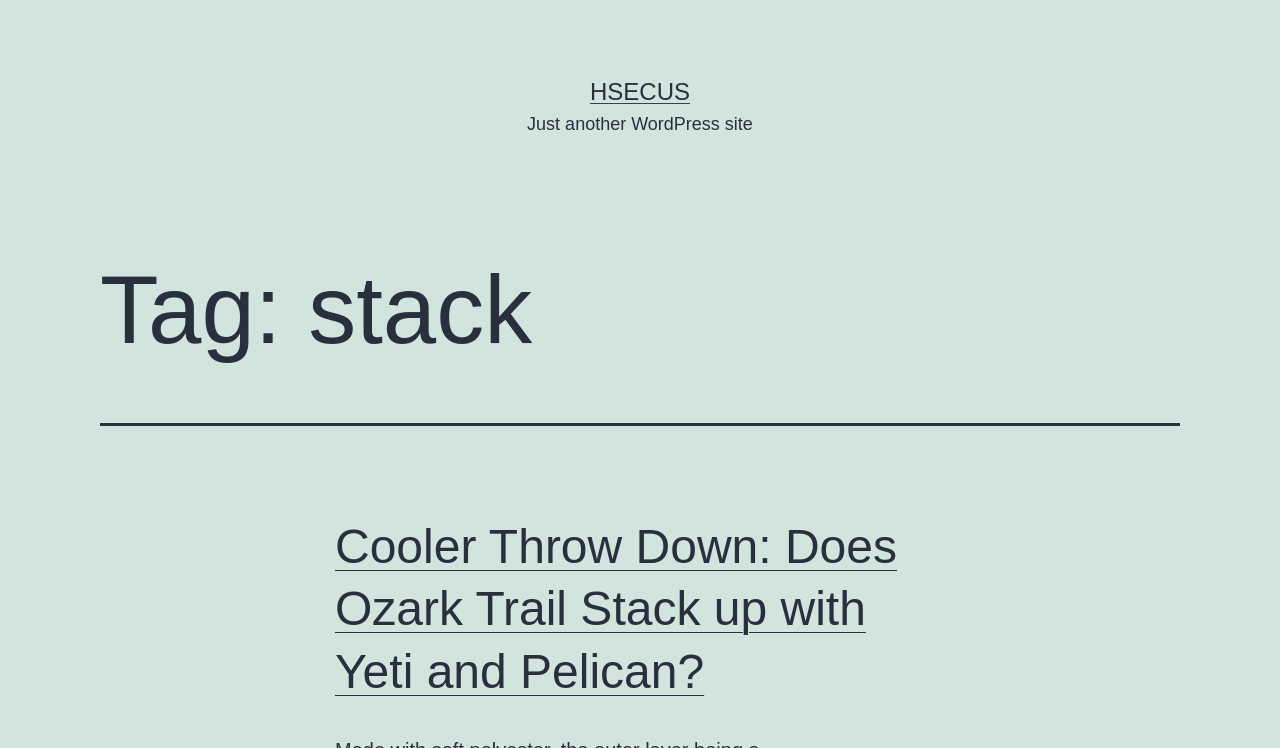What is the topic of the article?
Based on the visual information, provide a detailed and comprehensive answer.

The topic of the article can be determined by looking at the title of the article 'Cooler Throw Down: Does Ozark Trail Stack up with Yeti and Pelican?' which suggests that the article is comparing different coolers.